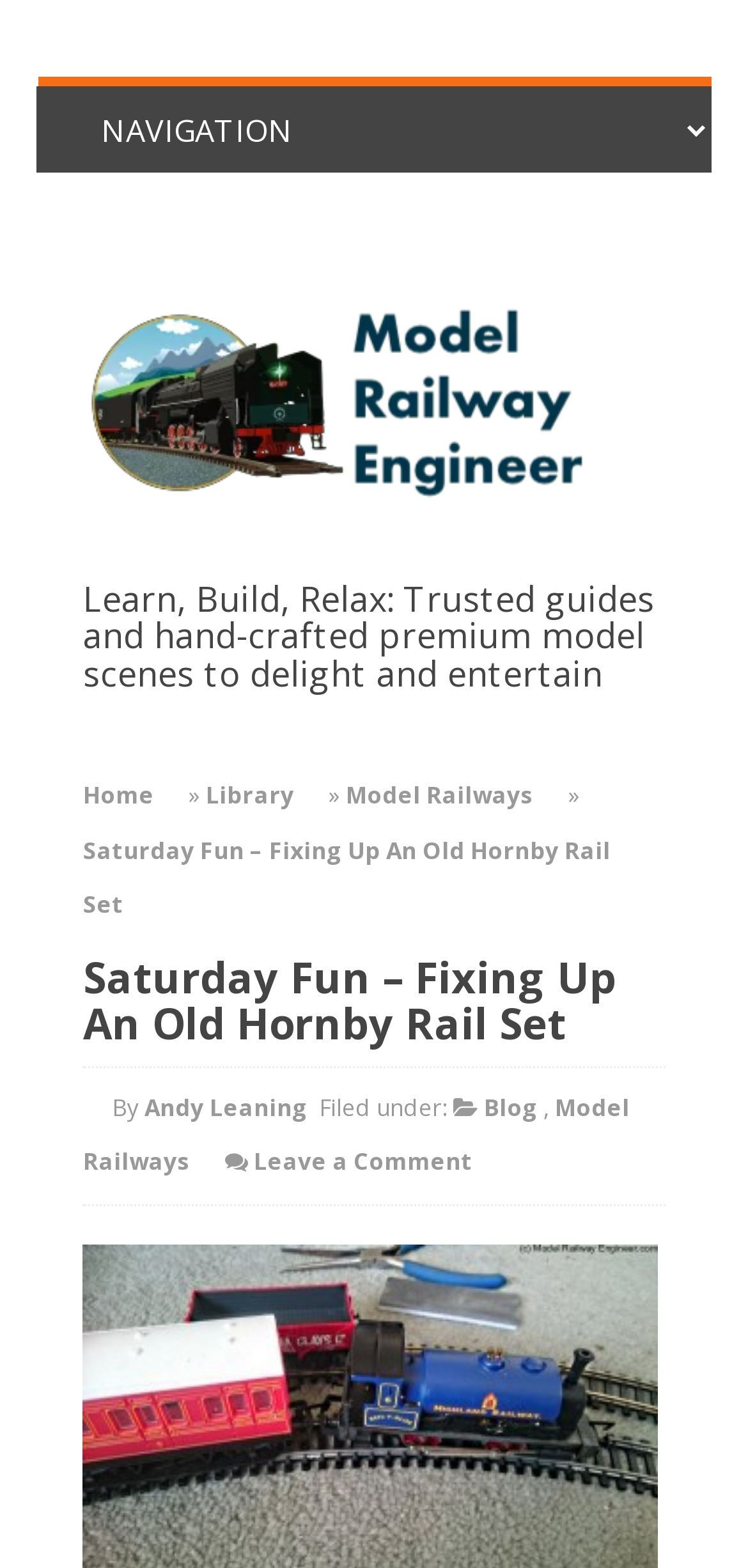What is the name of the website?
Examine the screenshot and reply with a single word or phrase.

Model Railway Engineer